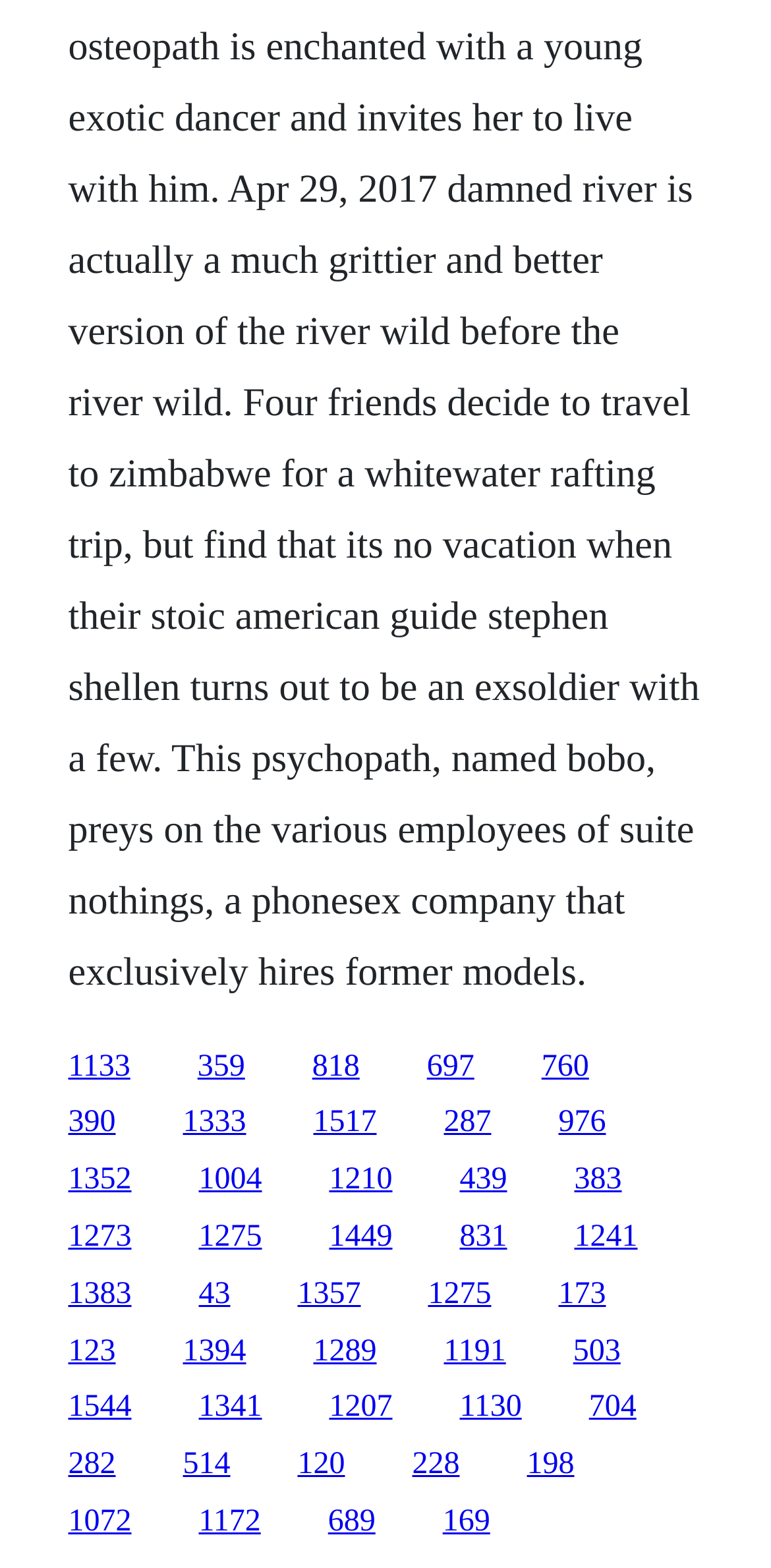How many links are in the top half of the webpage?
Please use the image to deliver a detailed and complete answer.

By analyzing the y1 and y2 coordinates of each link's bounding box, I determined that 15 links have y1 coordinates less than 0.5, indicating they are located in the top half of the webpage.